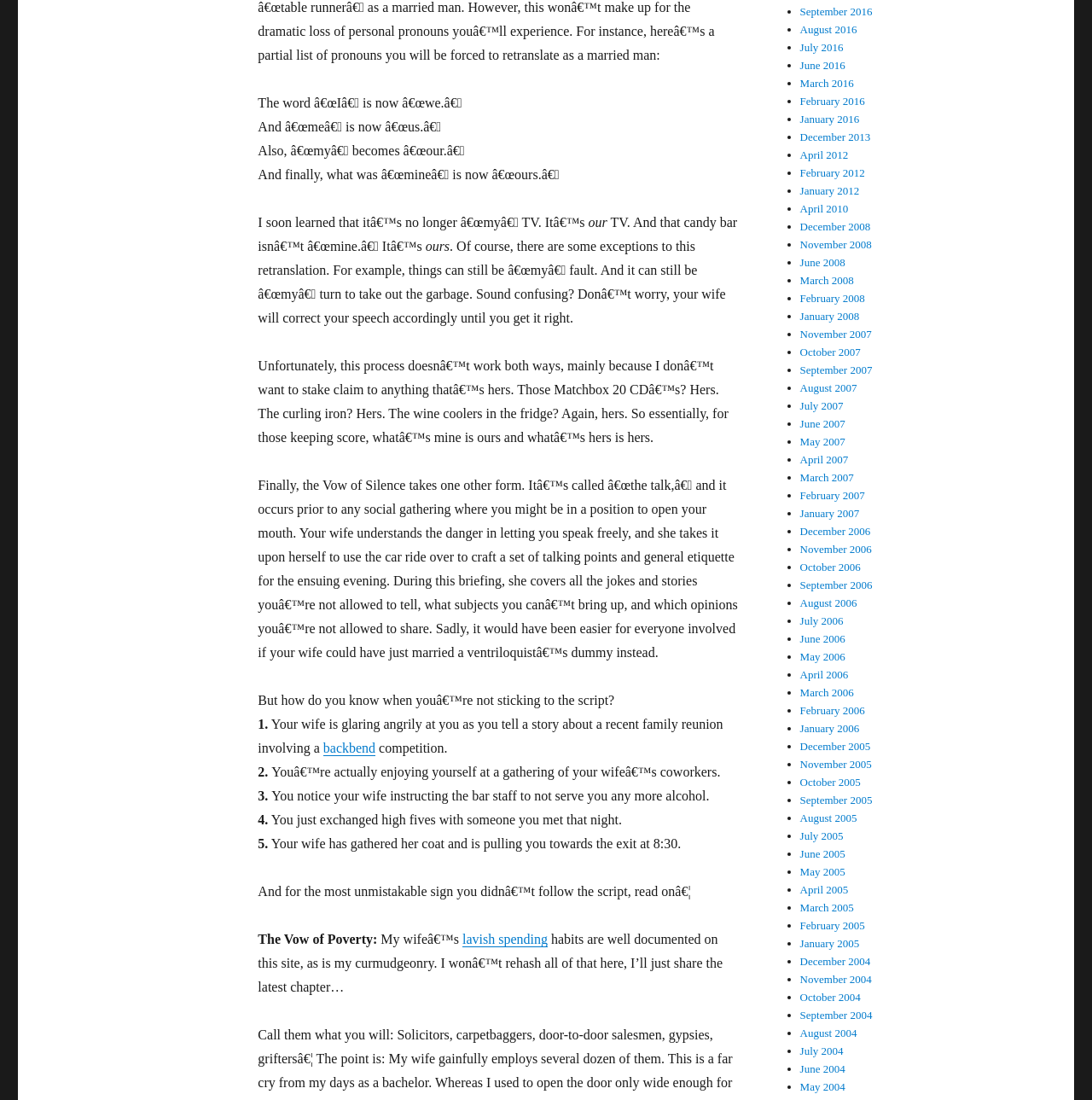Bounding box coordinates are specified in the format (top-left x, top-left y, bottom-right x, bottom-right y). All values are floating point numbers bounded between 0 and 1. Please provide the bounding box coordinate of the region this sentence describes: February 2008

[0.733, 0.265, 0.792, 0.277]